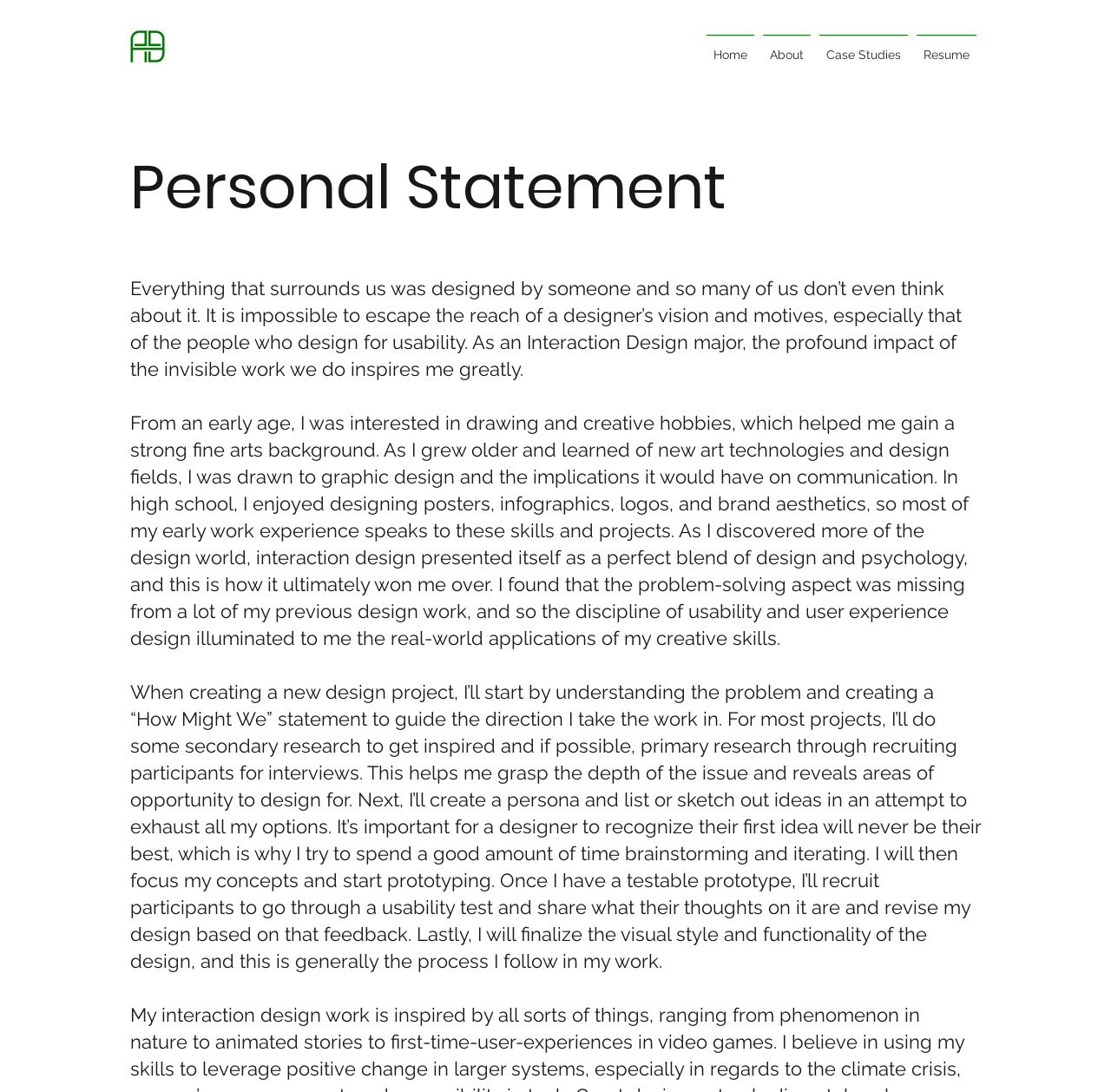Determine the bounding box coordinates for the UI element described. Format the coordinates as (top-left x, top-left y, bottom-right x, bottom-right y) and ensure all values are between 0 and 1. Element description: RIS

None